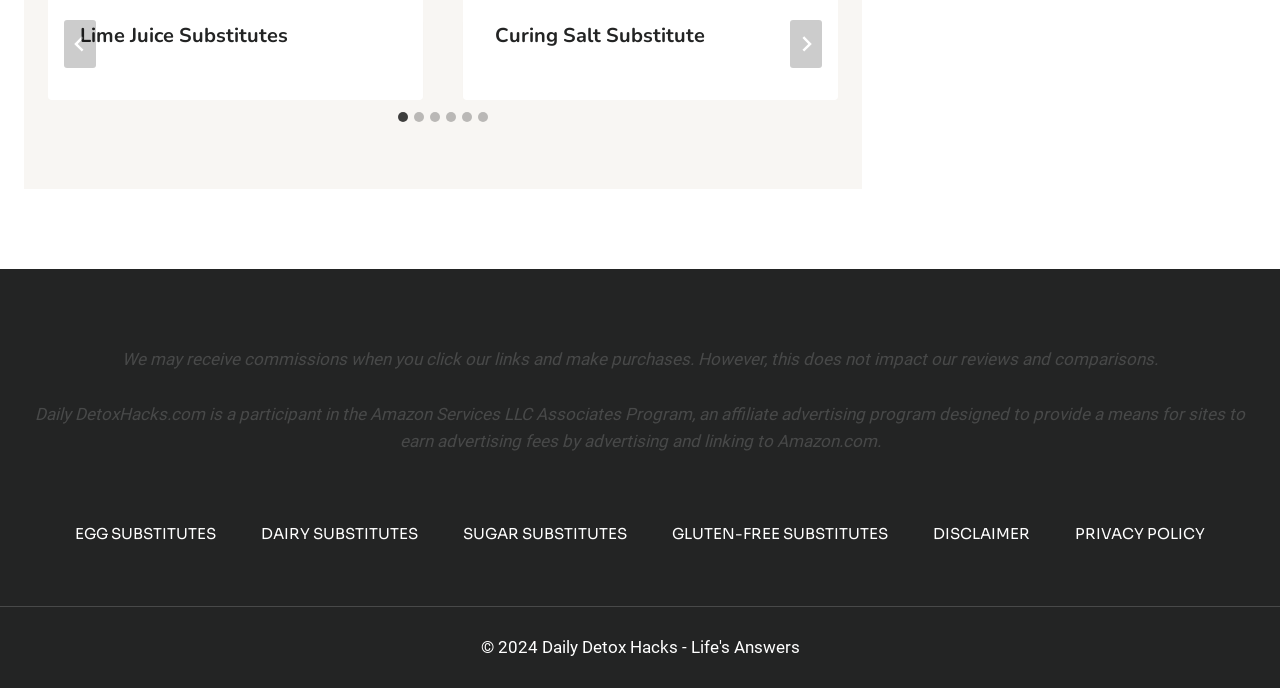Please specify the bounding box coordinates for the clickable region that will help you carry out the instruction: "Explore the article about Unleashing Fury: The Rants of Abhradeep Saha".

None